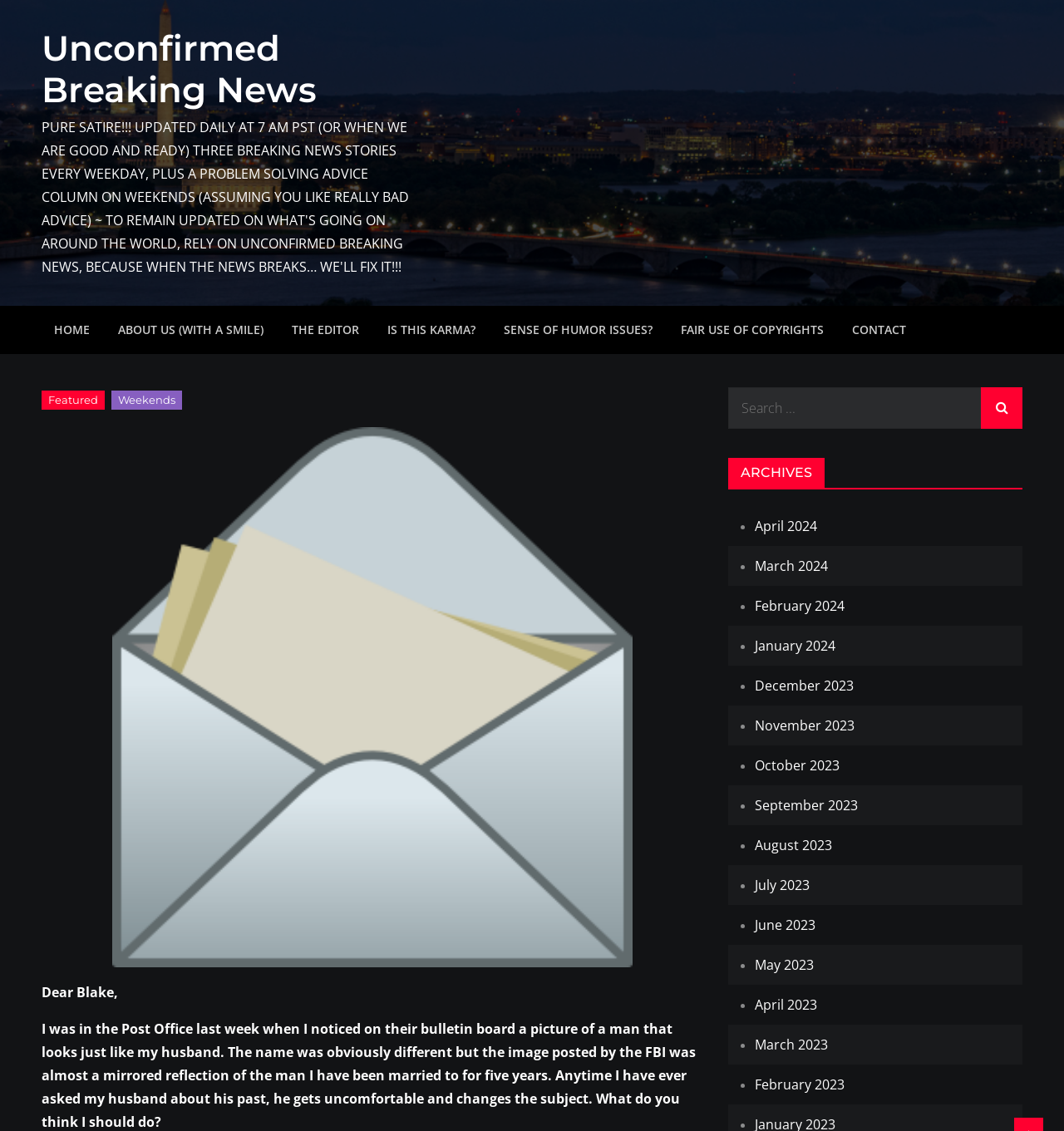Can you pinpoint the bounding box coordinates for the clickable element required for this instruction: "Read the 'Ask Blake Picture111' article"? The coordinates should be four float numbers between 0 and 1, i.e., [left, top, right, bottom].

[0.039, 0.378, 0.661, 0.855]